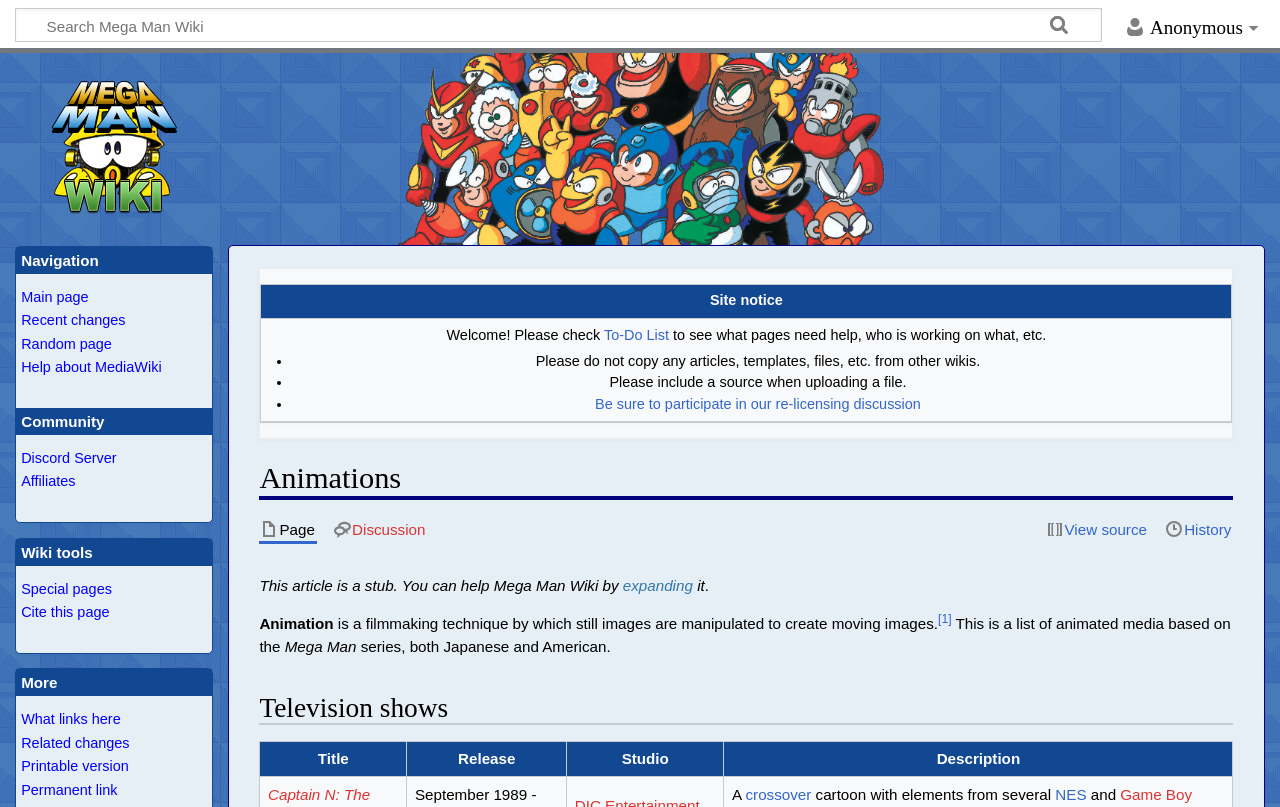What is the technique used to create moving images?
Could you answer the question with a detailed and thorough explanation?

The webpage defines animation as a filmmaking technique used to create moving images by manipulating still images. This definition is provided in the text as a way to explain the concept of animation.